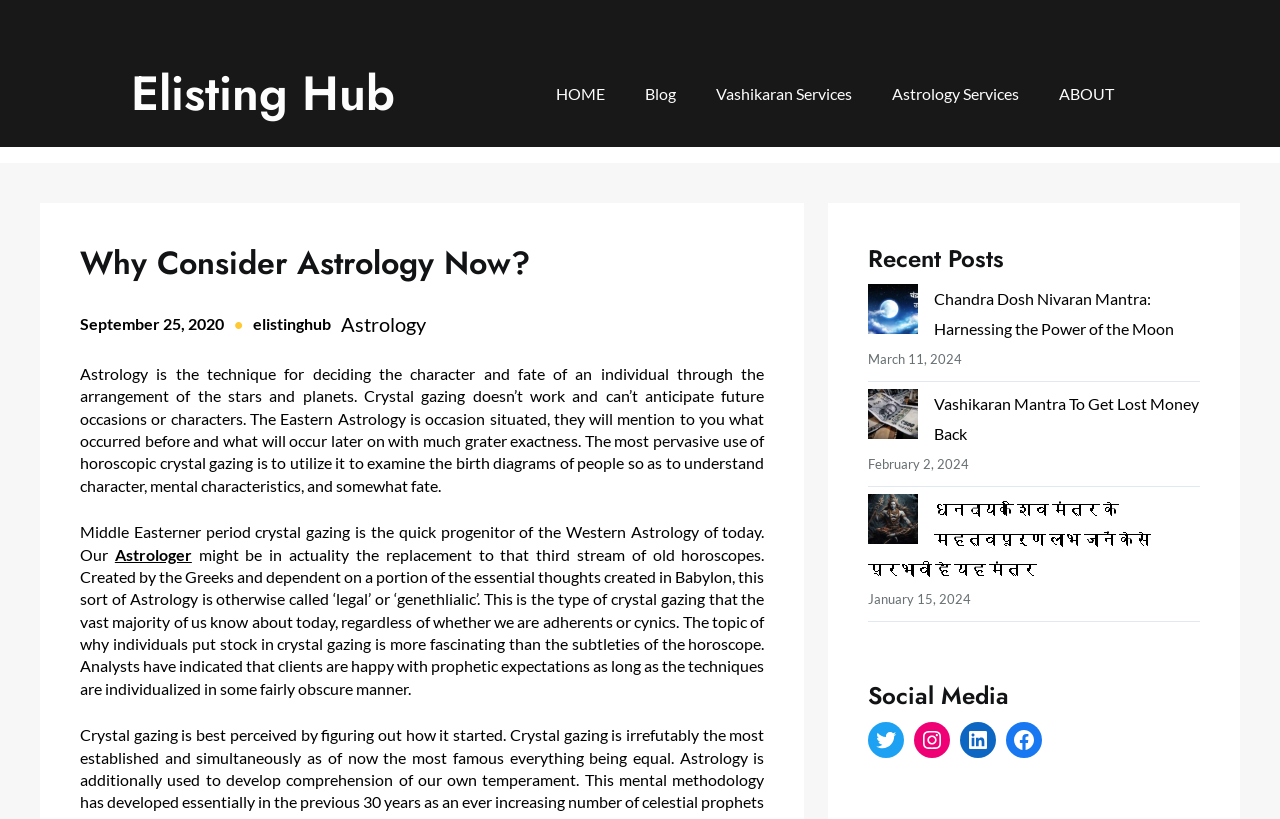Bounding box coordinates are given in the format (top-left x, top-left y, bottom-right x, bottom-right y). All values should be floating point numbers between 0 and 1. Provide the bounding box coordinate for the UI element described as: Astrology Services

[0.697, 0.096, 0.796, 0.133]